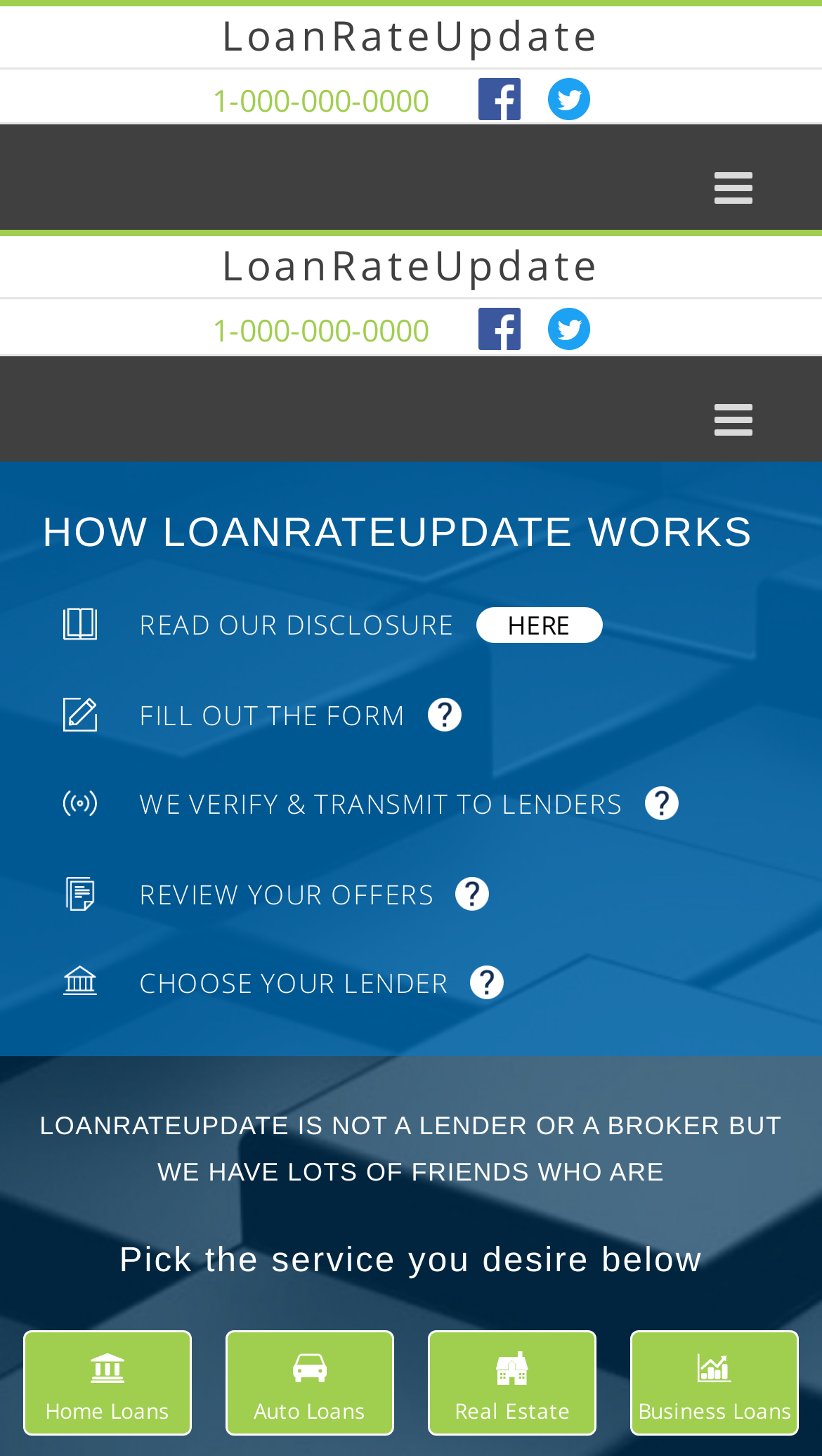How many buttons are on the webpage?
By examining the image, provide a one-word or phrase answer.

6